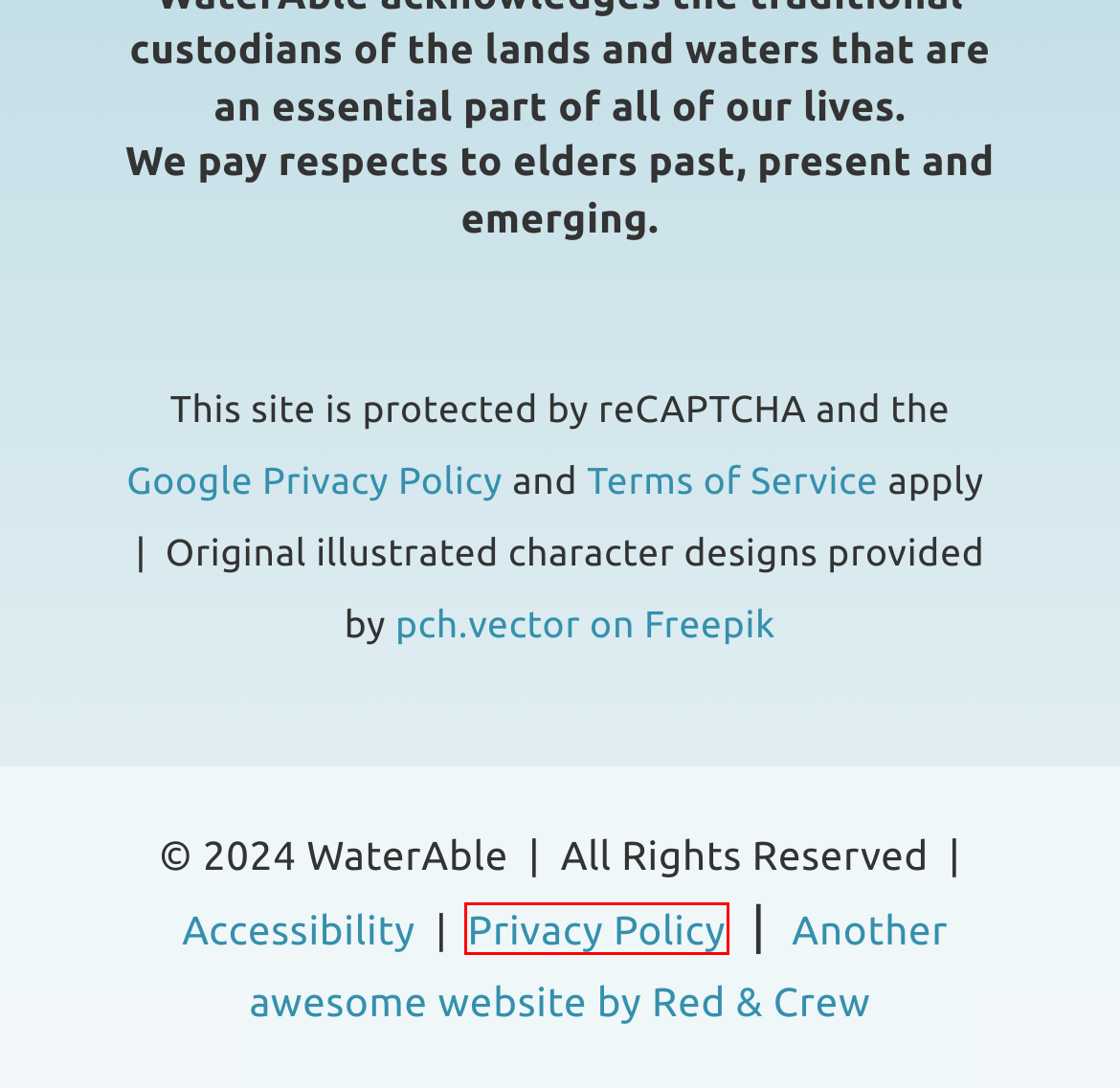Observe the provided screenshot of a webpage that has a red rectangle bounding box. Determine the webpage description that best matches the new webpage after clicking the element inside the red bounding box. Here are the candidates:
A. Free Vector | Disabled people community
B. Homepage - Australian Disability Network
C. Privacy Policy - WaterAble
D. Memberships - WaterAble
E. Beautiful responsive websites | Red&Crew
F. Accessibility - WaterAble
G. Partnerships - WaterAble
H. Contact Us - WaterAble

C